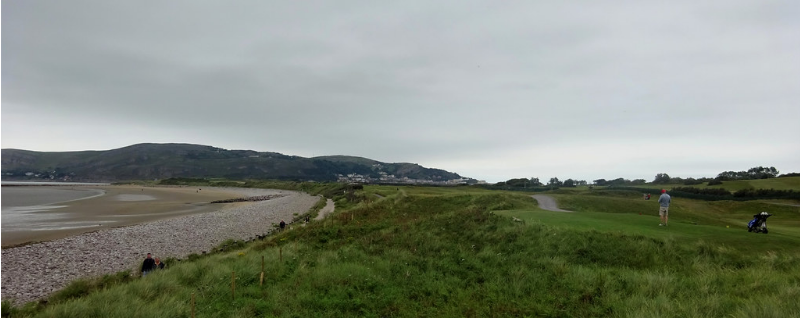Create an extensive and detailed description of the image.

The image captures a serene golf course set against a backdrop of rolling hills and a tranquil coastline. In the foreground, lush green grass and scattered wildflowers stretch across the landscape, beautifully delineating the fairway. On the left, the sandy shore meets the gentle waves of the water, leading into a rocky beach that adds texture to the scene. 

A golfer can be seen on the right side, poised with a club, ready to take their shot, while a golf bag sits nearby, indicating a leisurely round of play. The sky is overcast, adding a muted tone to the environment, yet creating a peaceful atmosphere perfect for enjoying a day outdoors. In the distance, the town is just visible, nestled among the hills, providing a picturesque setting for this idyllic golfing experience.